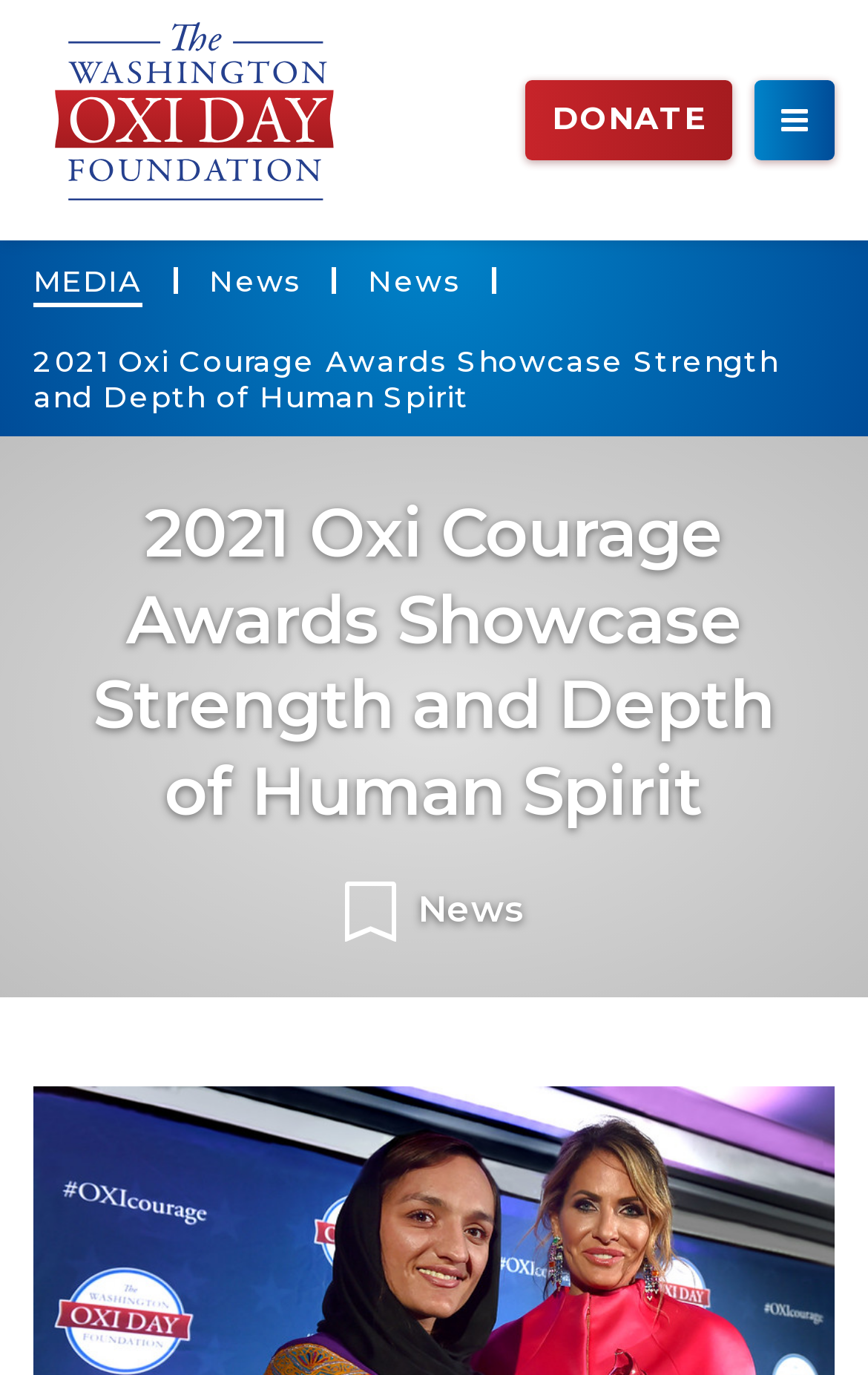Answer the question in a single word or phrase:
What is the name of the event being showcased?

Oxi Courage Awards